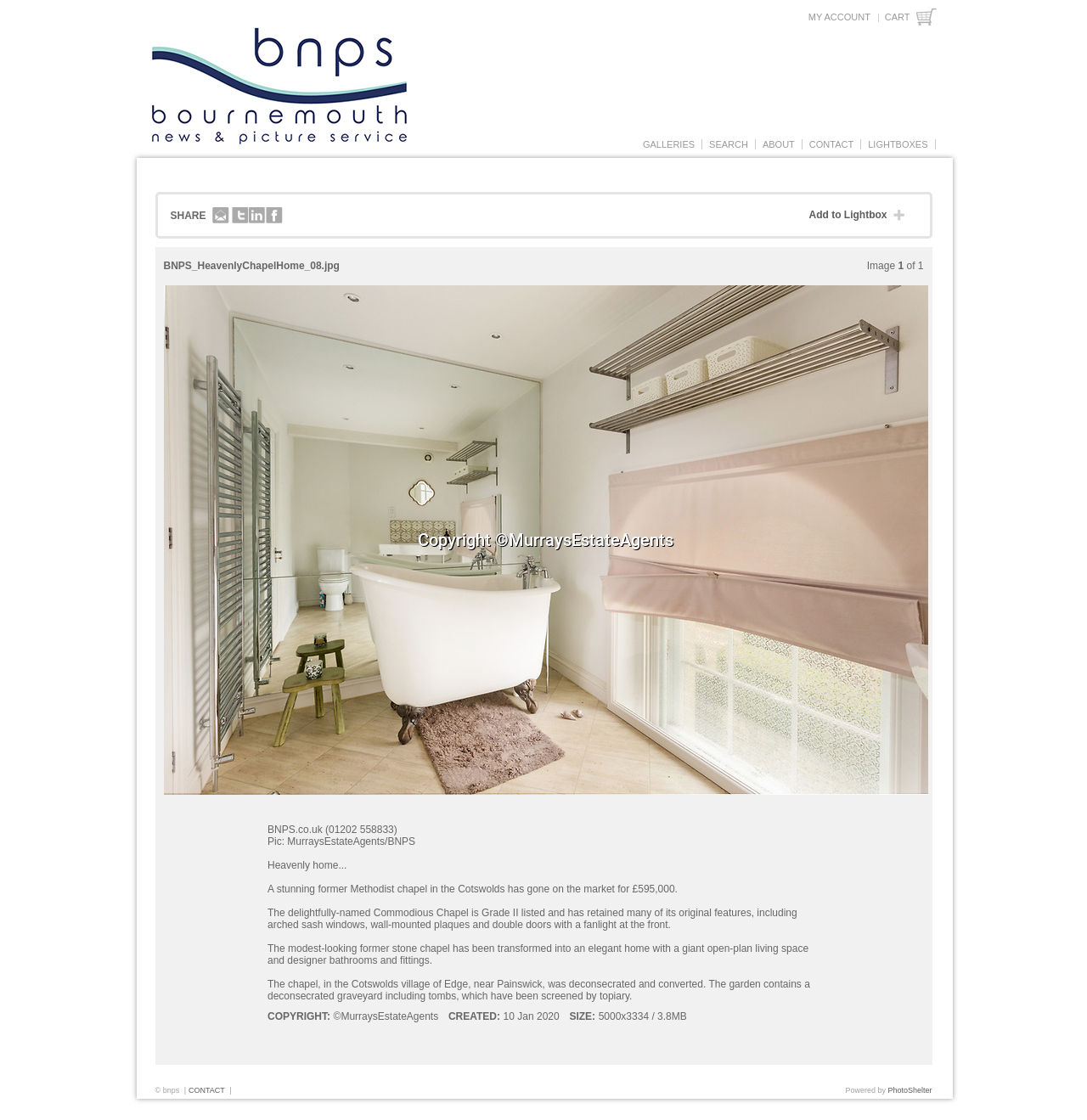What is the price of the chapel?
Use the image to answer the question with a single word or phrase.

£595,000